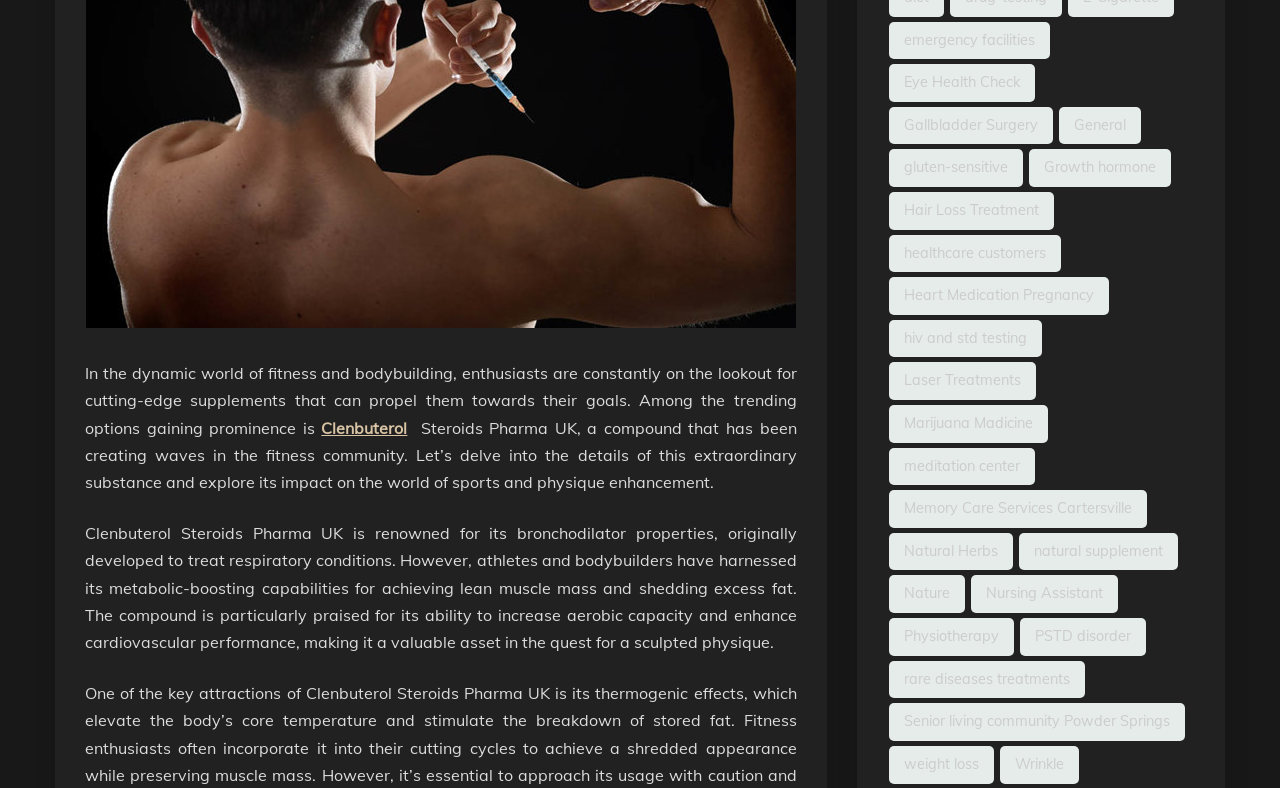Find the bounding box coordinates for the UI element whose description is: "Privacy policy". The coordinates should be four float numbers between 0 and 1, in the format [left, top, right, bottom].

None